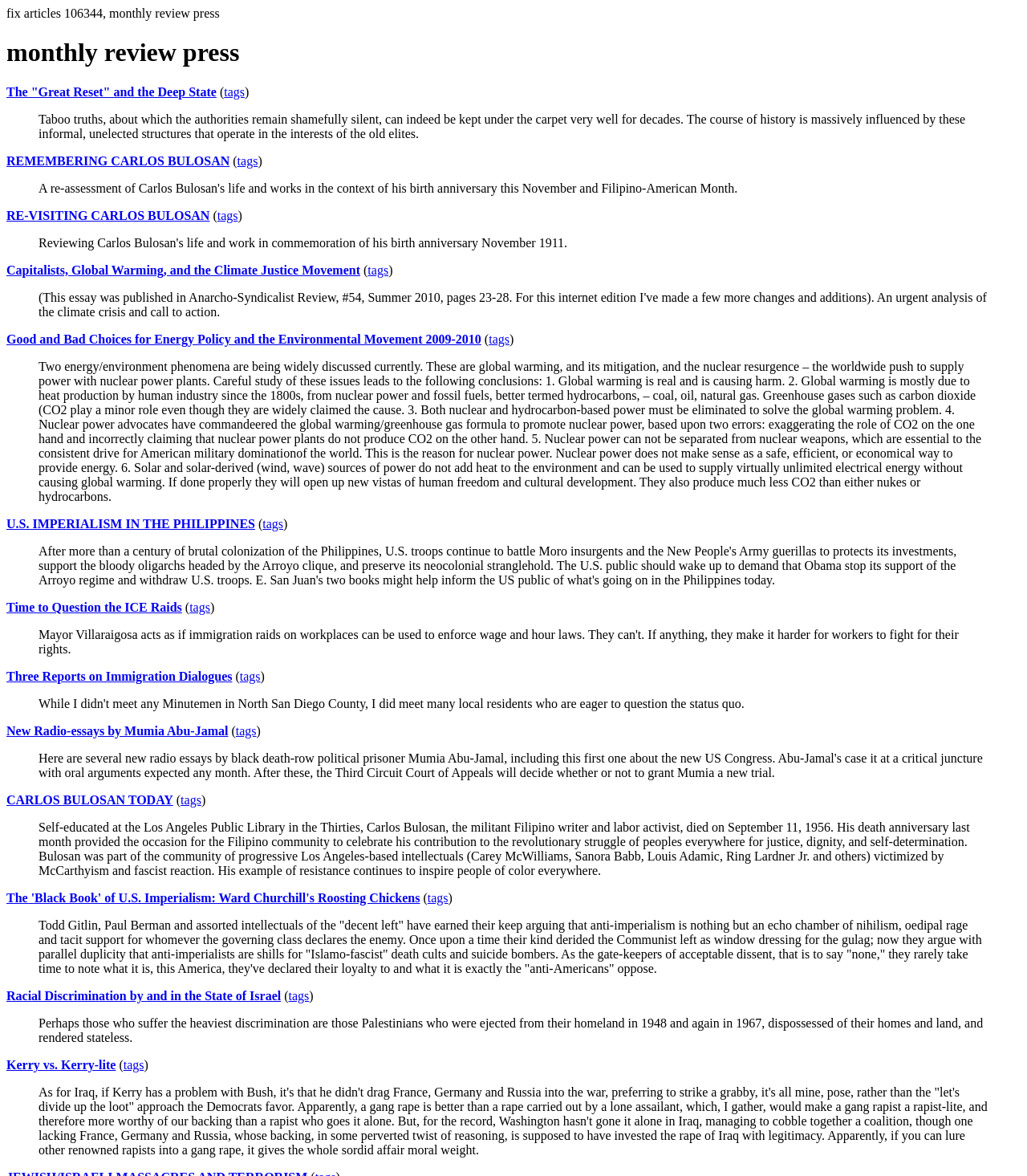Given the description of the UI element: "Get a Free Consultation", predict the bounding box coordinates in the form of [left, top, right, bottom], with each value being a float between 0 and 1.

None